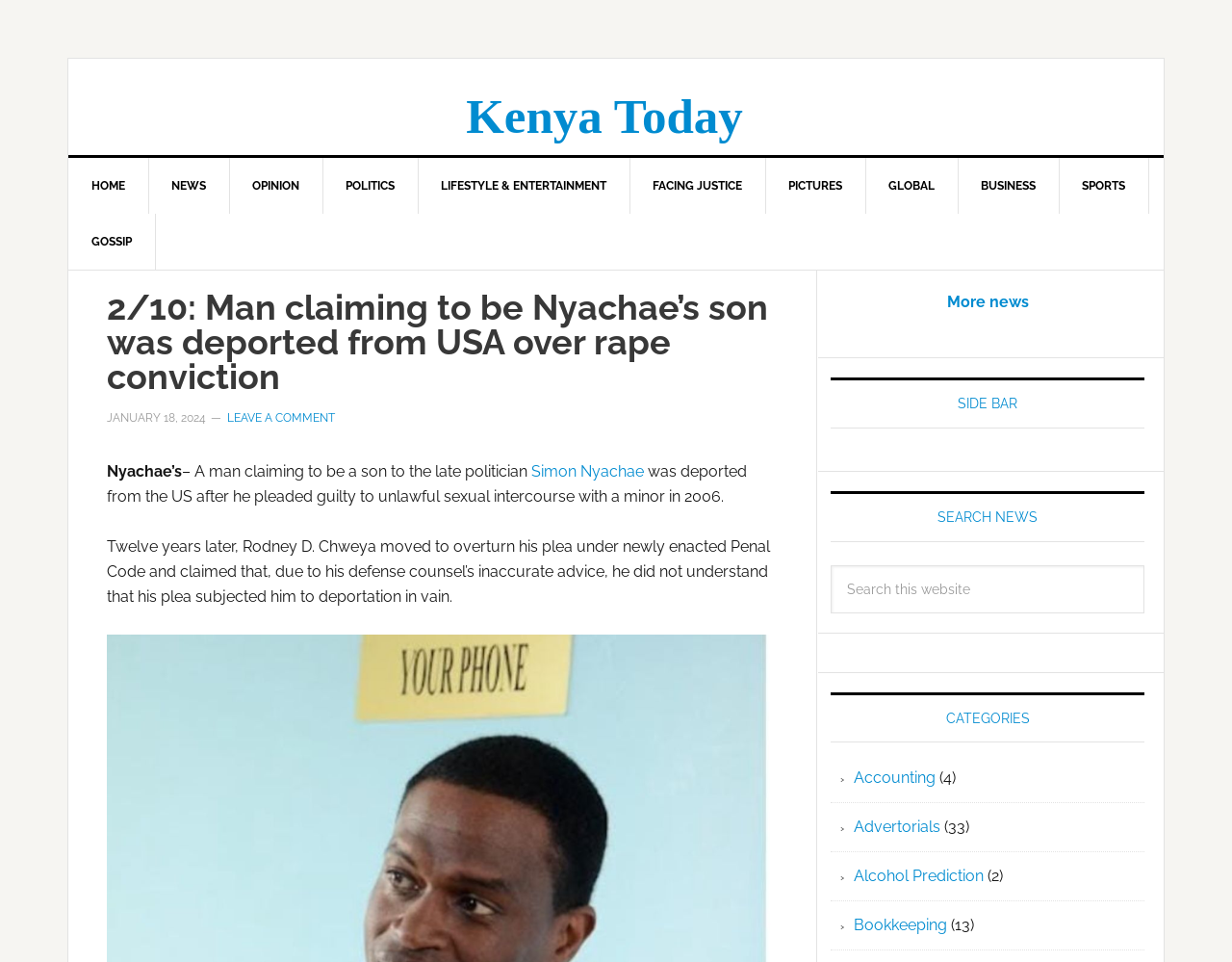Determine the bounding box coordinates for the HTML element described here: "Global".

[0.702, 0.164, 0.778, 0.222]